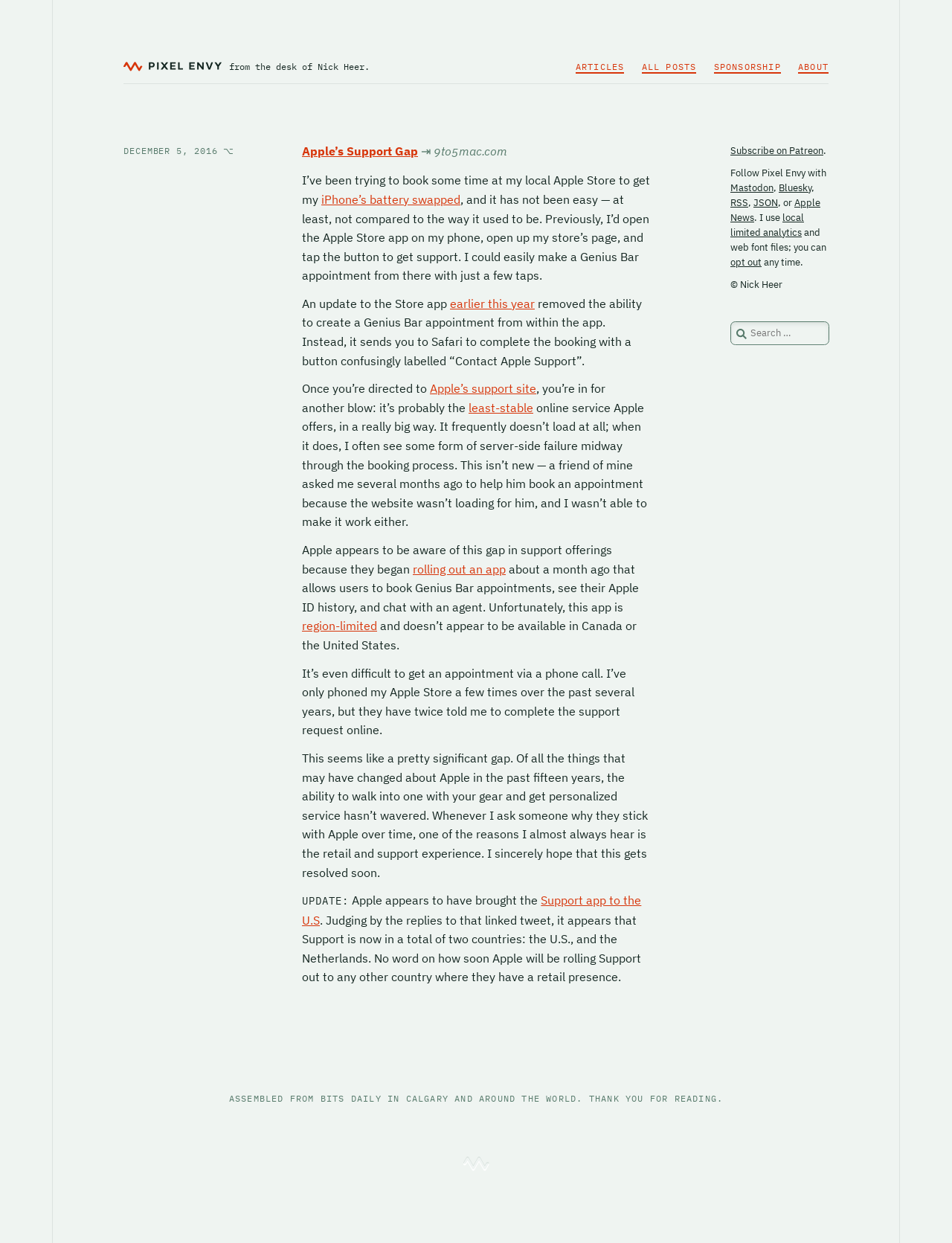Answer the question below using just one word or a short phrase: 
What is the topic of the article?

Apple's Support Gap